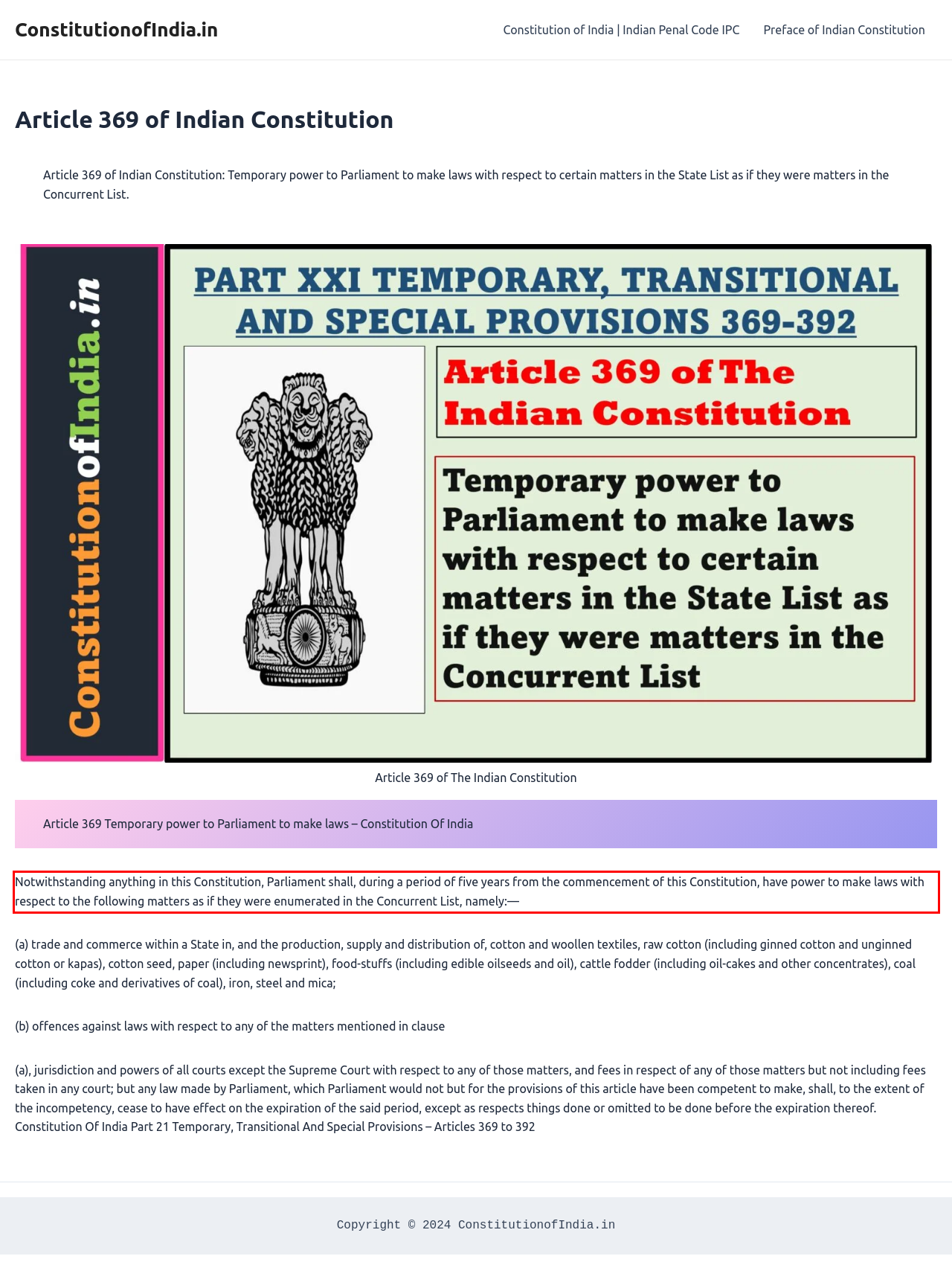Look at the provided screenshot of the webpage and perform OCR on the text within the red bounding box.

Notwithstanding anything in this Constitution, Parliament shall, during a period of five years from the commencement of this Constitution, have power to make laws with respect to the following matters as if they were enumerated in the Concurrent List, namely:—